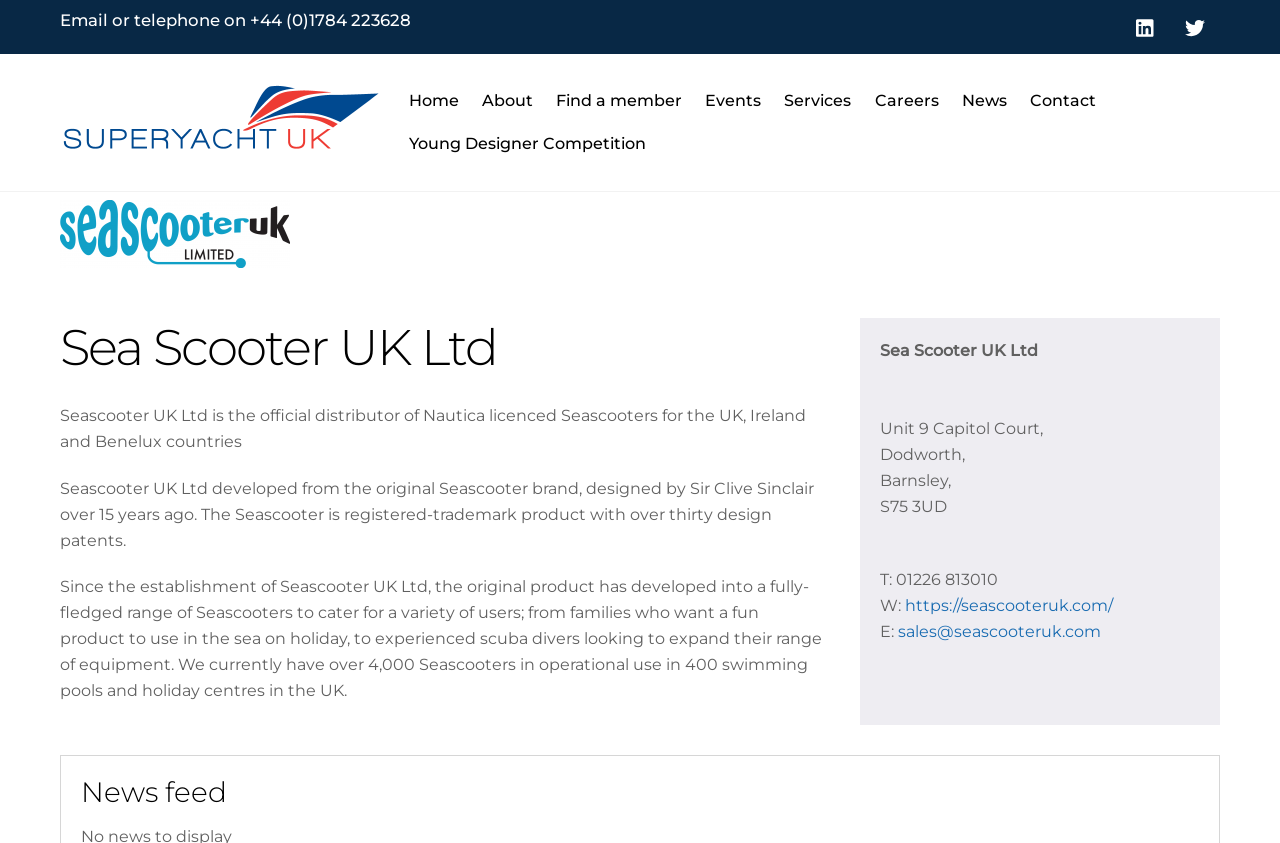What is the address of Sea Scooter UK Ltd?
Using the image, answer in one word or phrase.

Unit 9 Capitol Court, Dodworth, Barnsley, S75 3UD